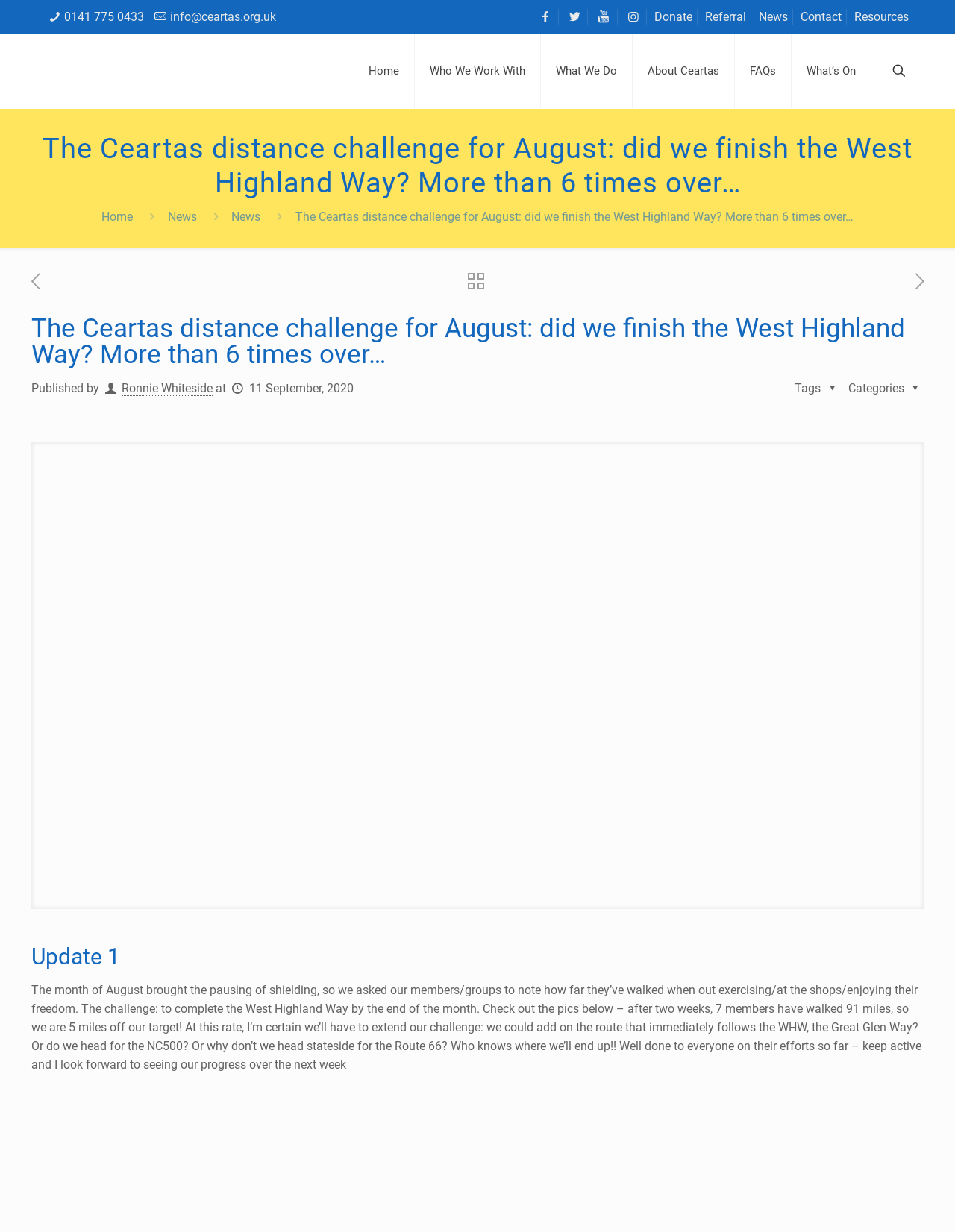What is the challenge mentioned in the article?
From the screenshot, supply a one-word or short-phrase answer.

To complete the West Highland Way